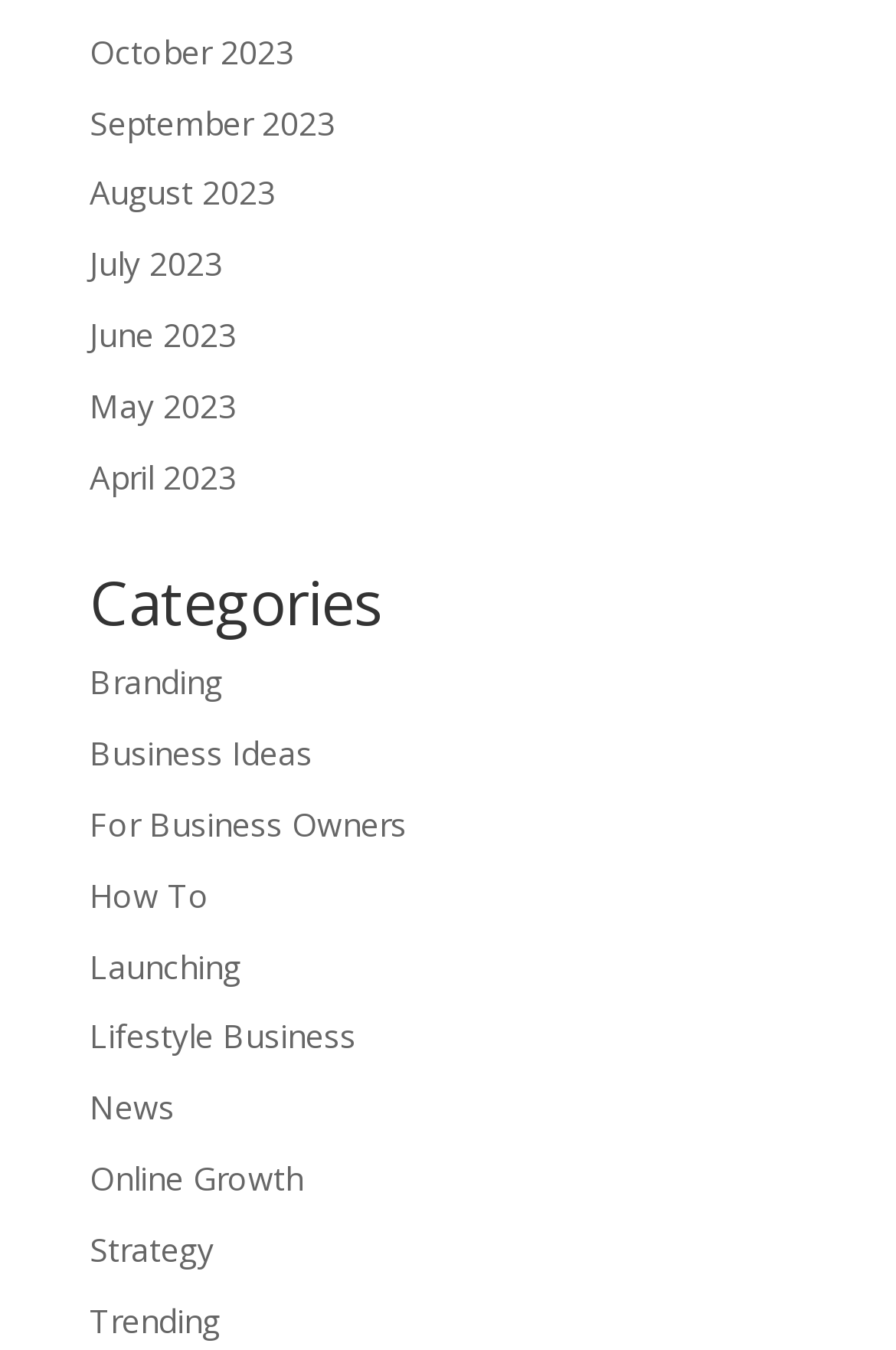Given the element description, predict the bounding box coordinates in the format (top-left x, top-left y, bottom-right x, bottom-right y), using floating point numbers between 0 and 1: For Business Owners

[0.1, 0.594, 0.454, 0.626]